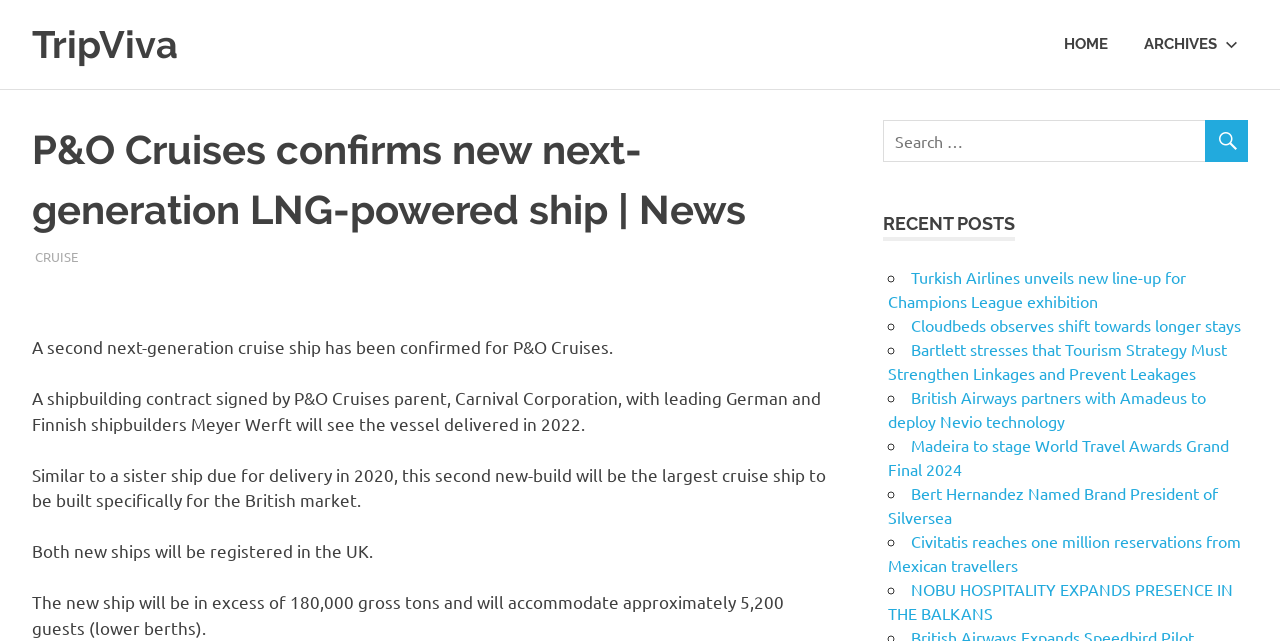Use a single word or phrase to answer the question: 
What is the registration country of the new ships?

UK